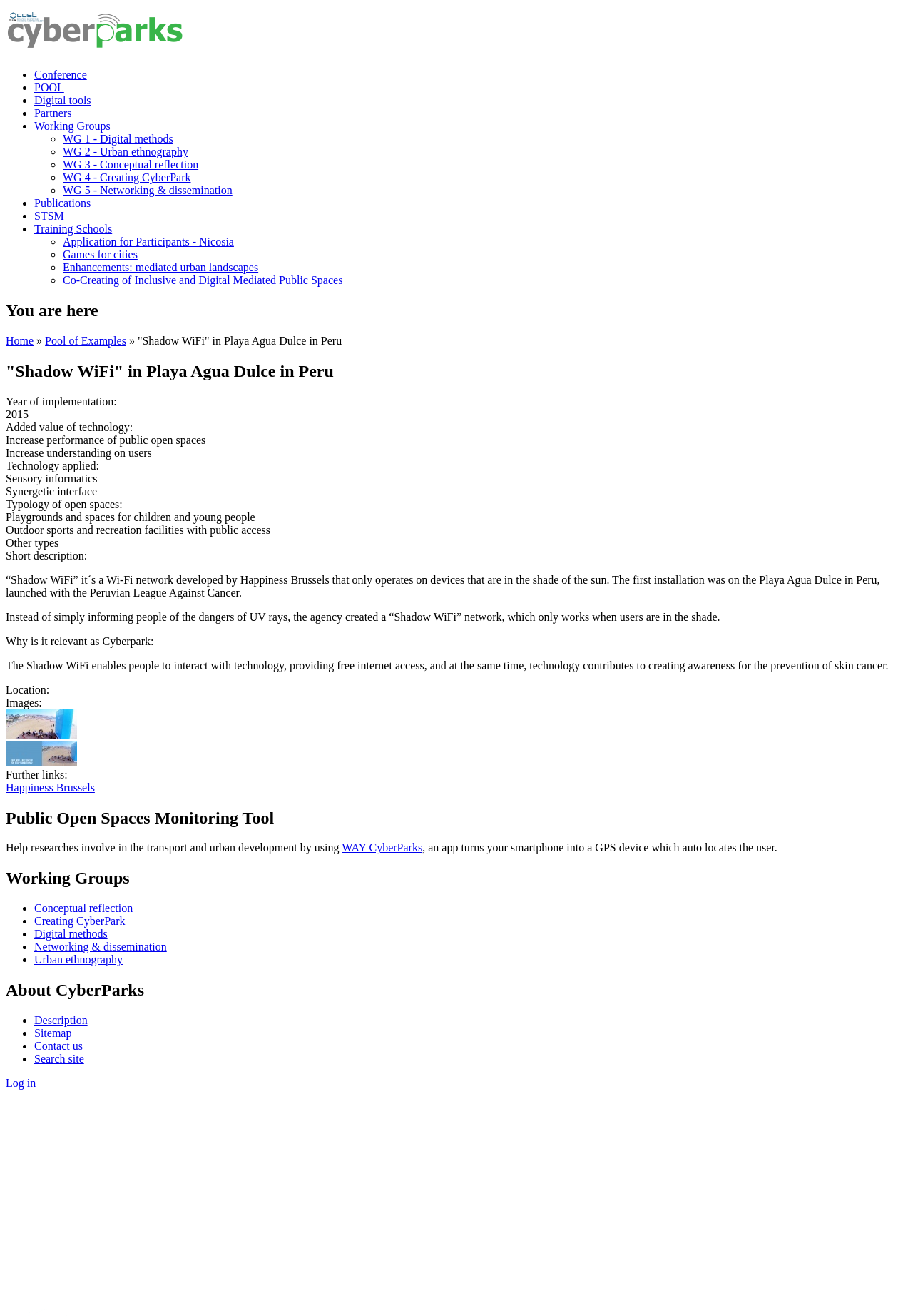What is the purpose of Shadow WiFi?
Look at the webpage screenshot and answer the question with a detailed explanation.

The purpose of Shadow WiFi is mentioned in the section 'Why is it relevant as Cyberpark:', which states 'The Shadow WiFi enables people to interact with technology, providing free internet access, and at the same time, technology contributes to creating awareness for the prevention of skin cancer.'